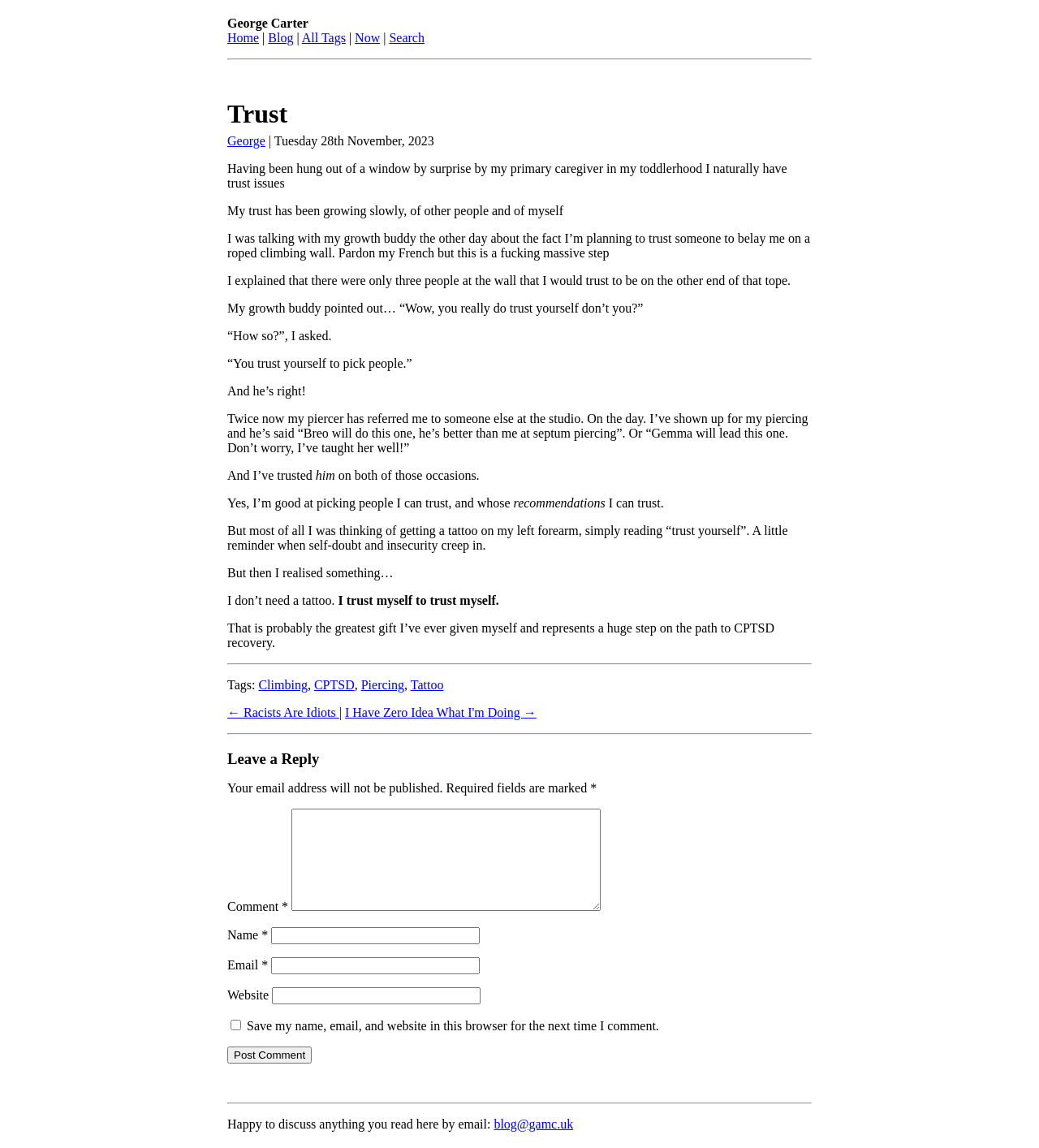What activity is the author planning to do?
Based on the image, answer the question in a detailed manner.

The author mentions planning to trust someone to belay them on a roped climbing wall, indicating that they are planning to engage in this activity.